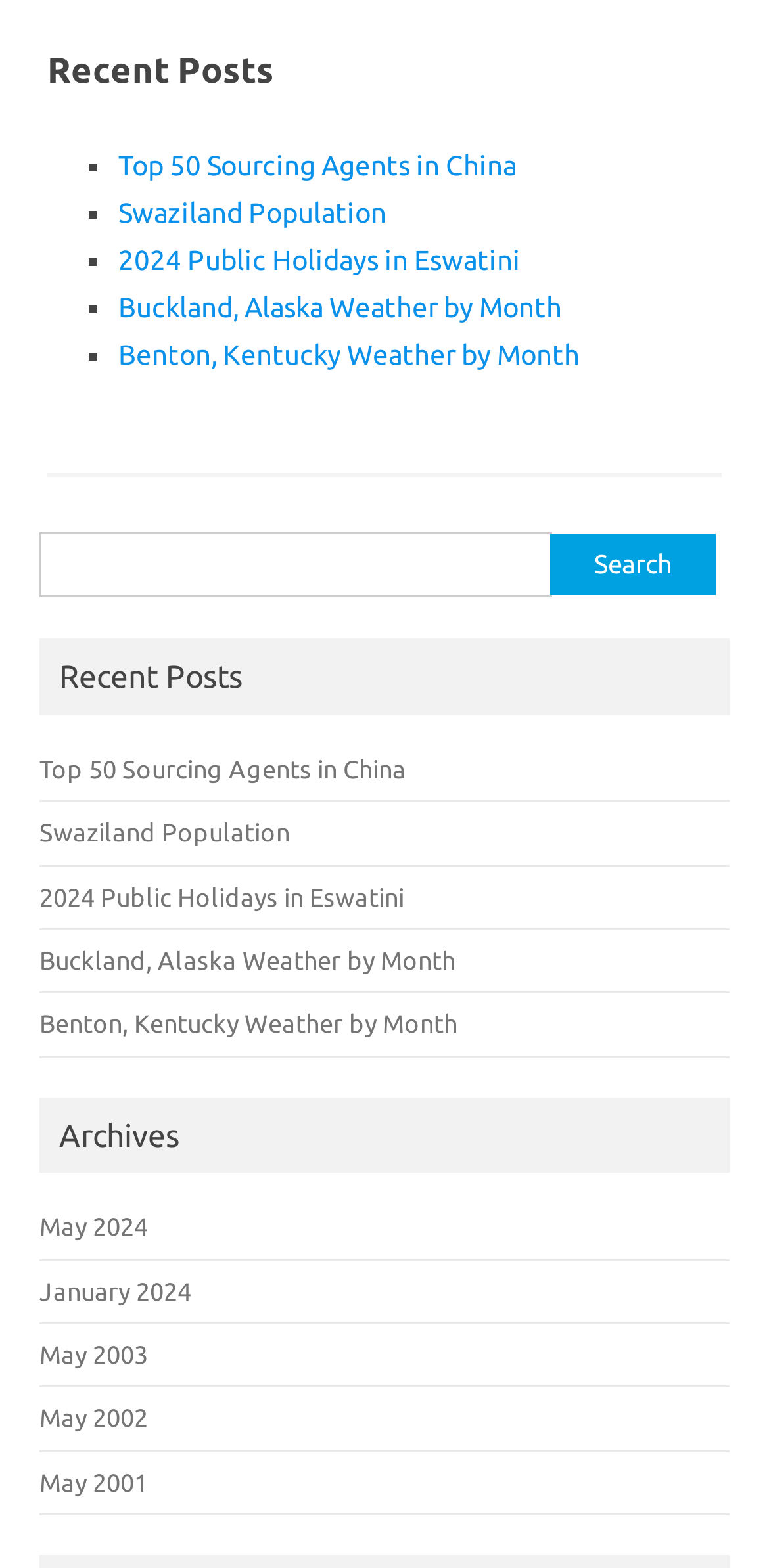Determine the bounding box of the UI element mentioned here: "January 2024". The coordinates must be in the format [left, top, right, bottom] with values ranging from 0 to 1.

[0.051, 0.814, 0.249, 0.831]